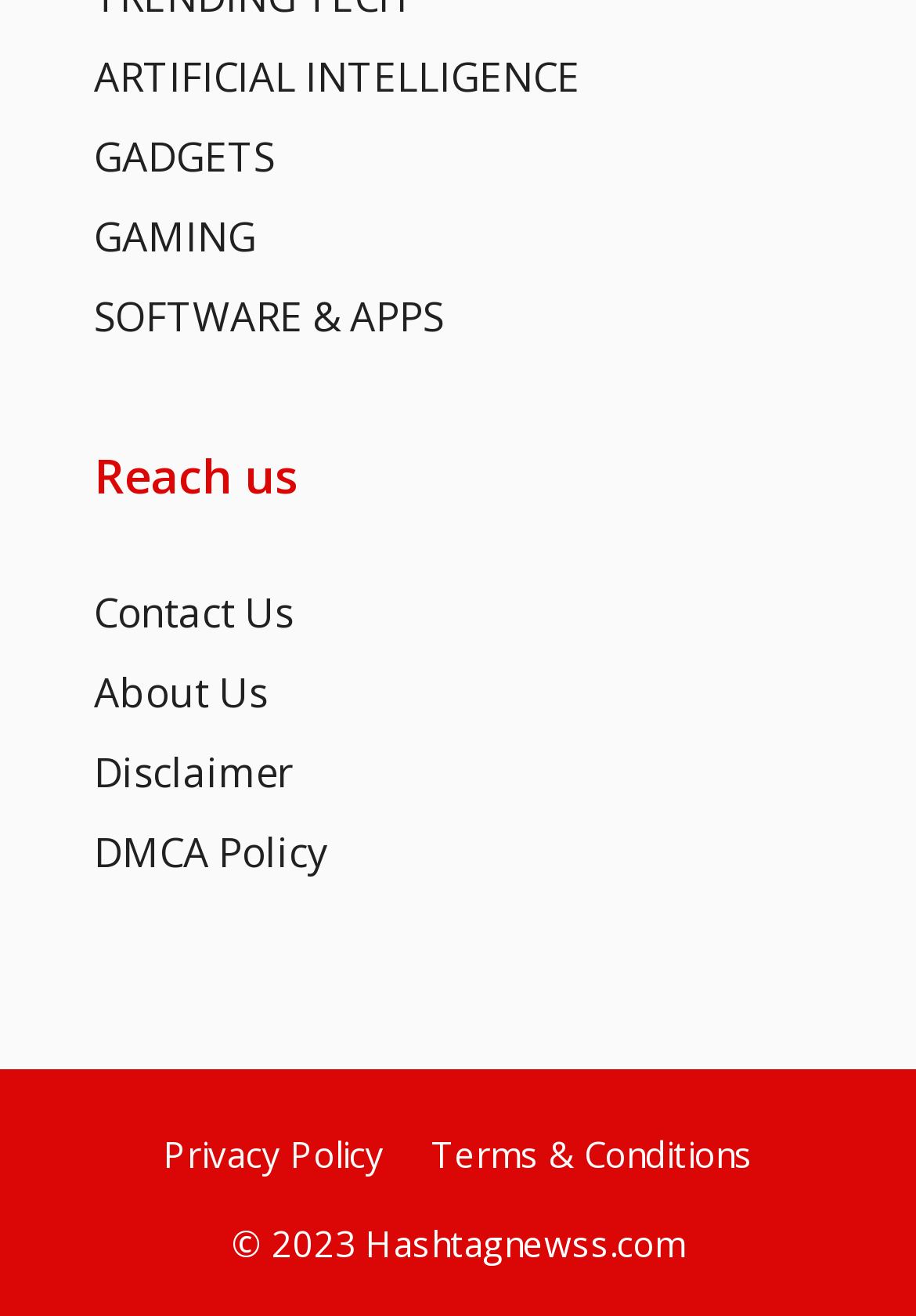Kindly determine the bounding box coordinates for the clickable area to achieve the given instruction: "Contact Us".

[0.103, 0.444, 0.321, 0.485]